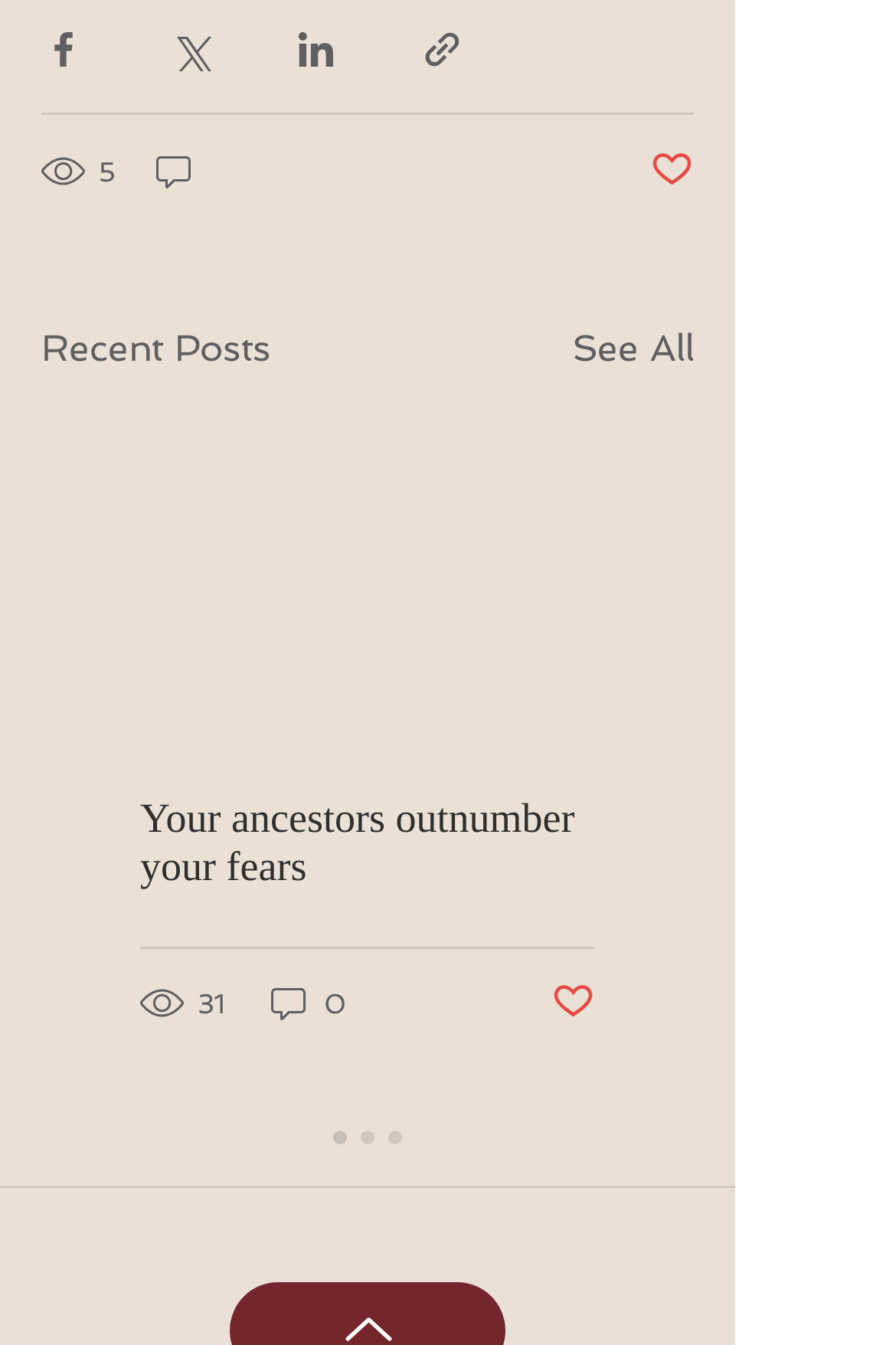How many comments does the second post have?
Refer to the screenshot and deliver a thorough answer to the question presented.

The second post has 0 comments, as indicated by the text '0 comments' next to the image.